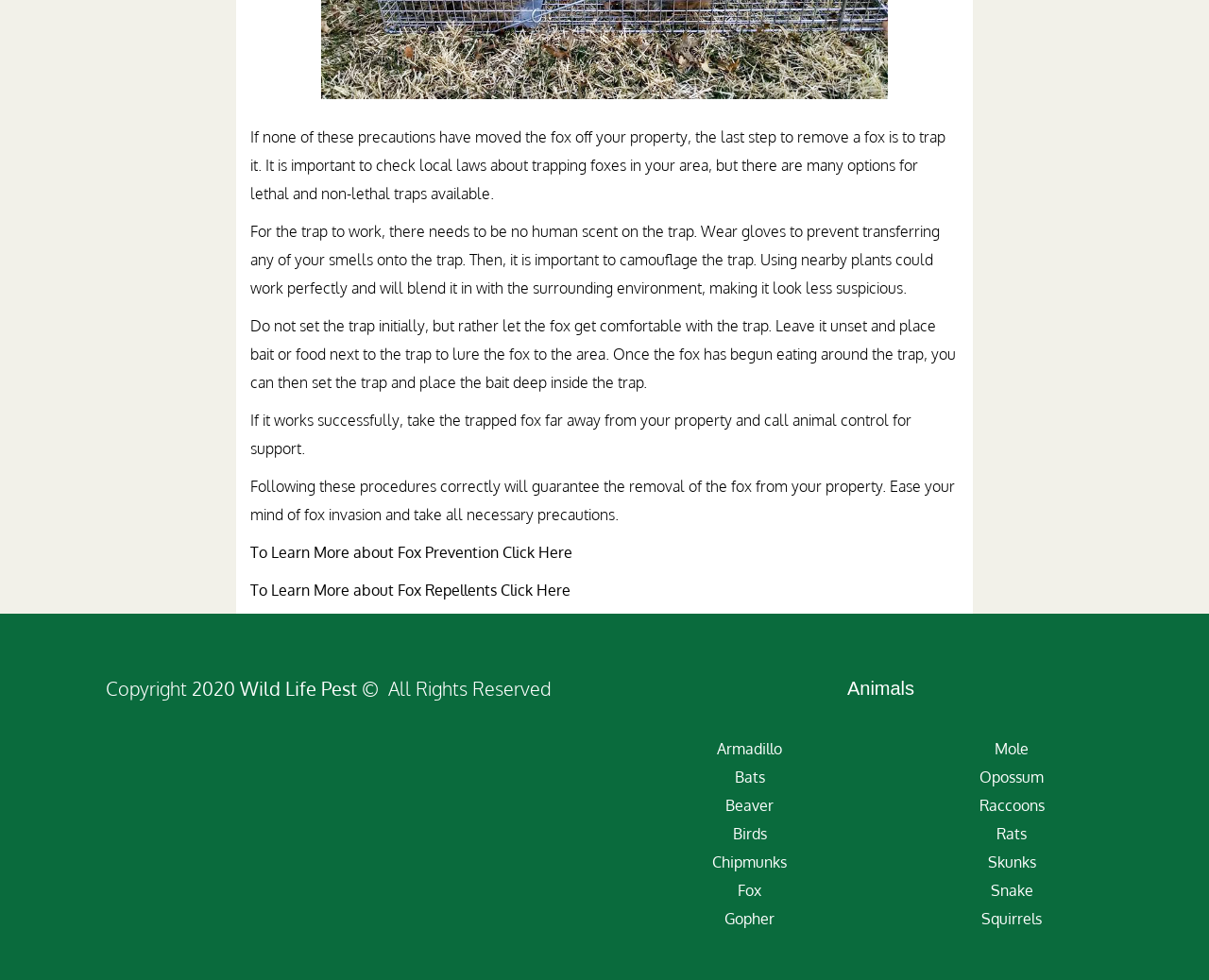What is the last step to remove a fox from your property?
Refer to the image and answer the question using a single word or phrase.

Trap it